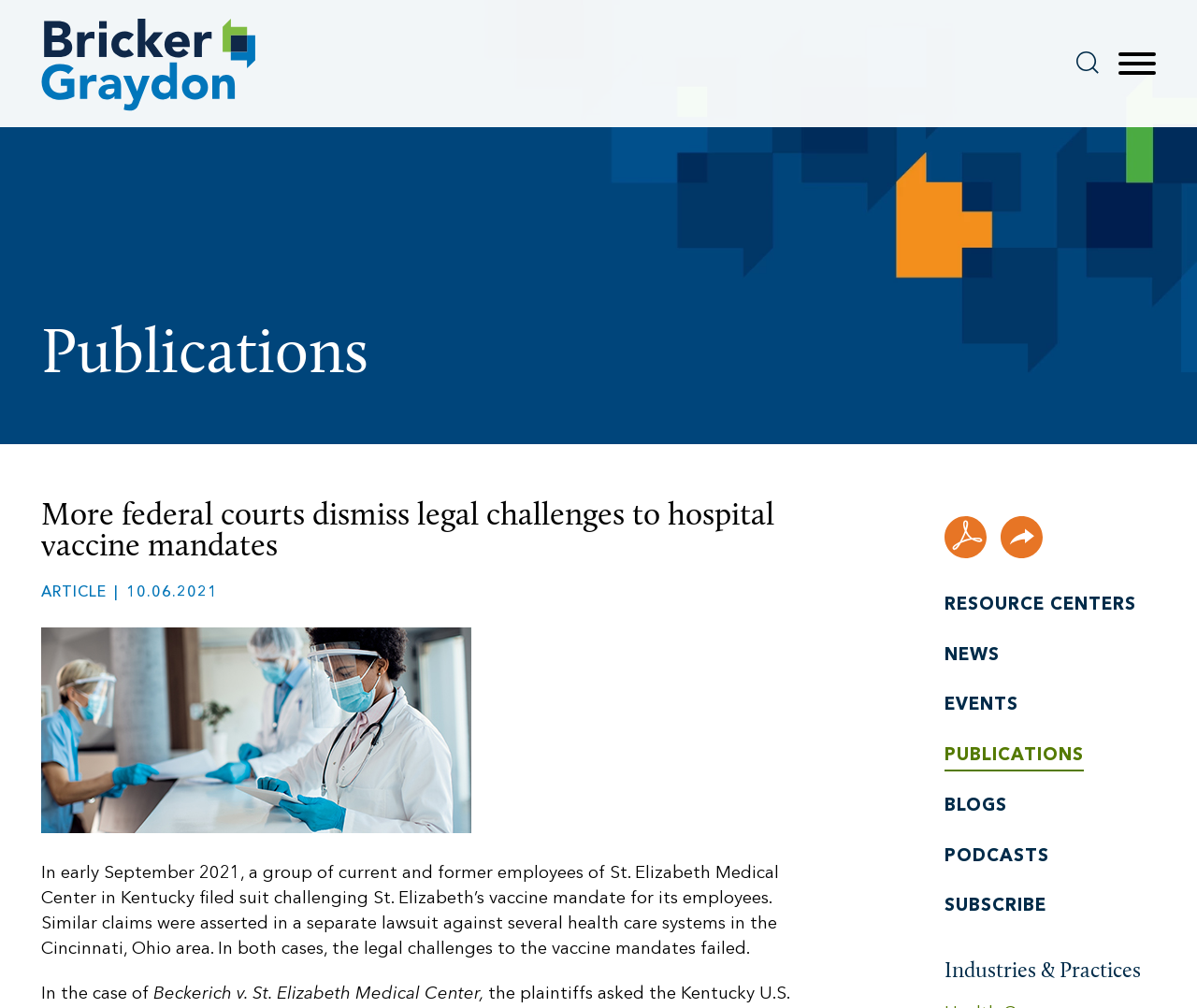Answer this question using a single word or a brief phrase:
How many links are in the navigation section?

7